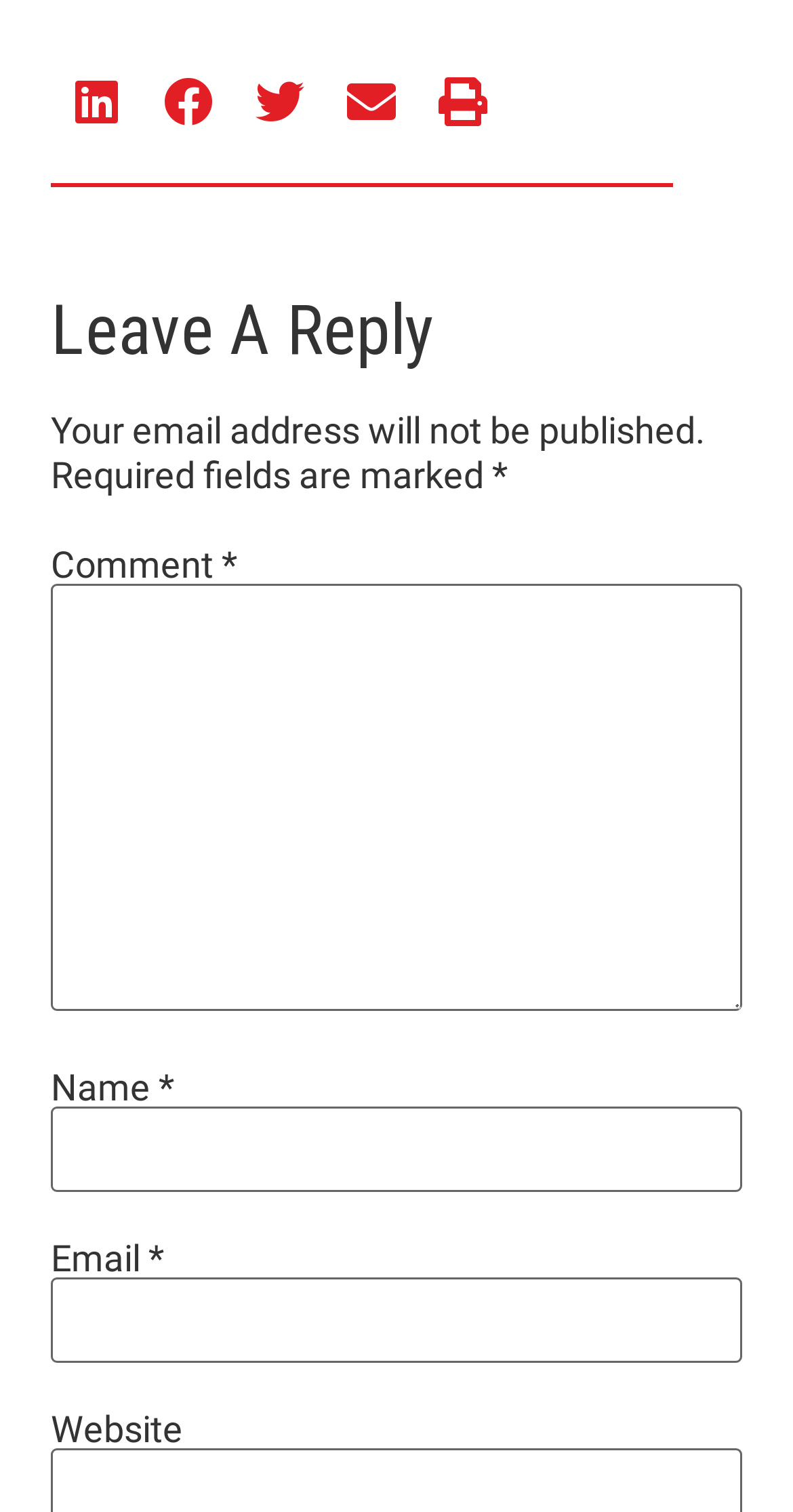What is the purpose of the 'Email' text box?
From the image, provide a succinct answer in one word or a short phrase.

To enter email address